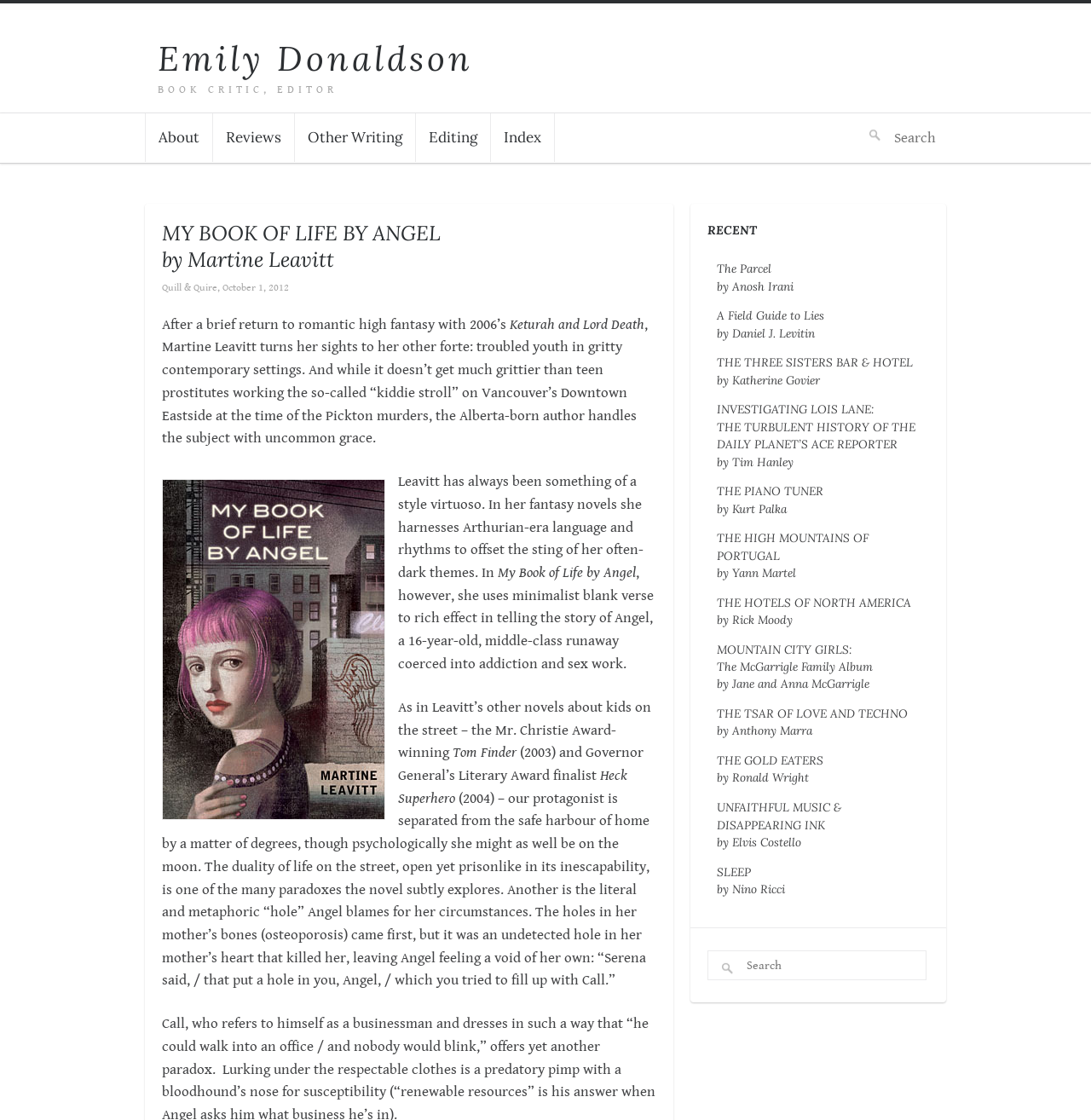Using the provided description Editing, find the bounding box coordinates for the UI element. Provide the coordinates in (top-left x, top-left y, bottom-right x, bottom-right y) format, ensuring all values are between 0 and 1.

[0.381, 0.101, 0.449, 0.143]